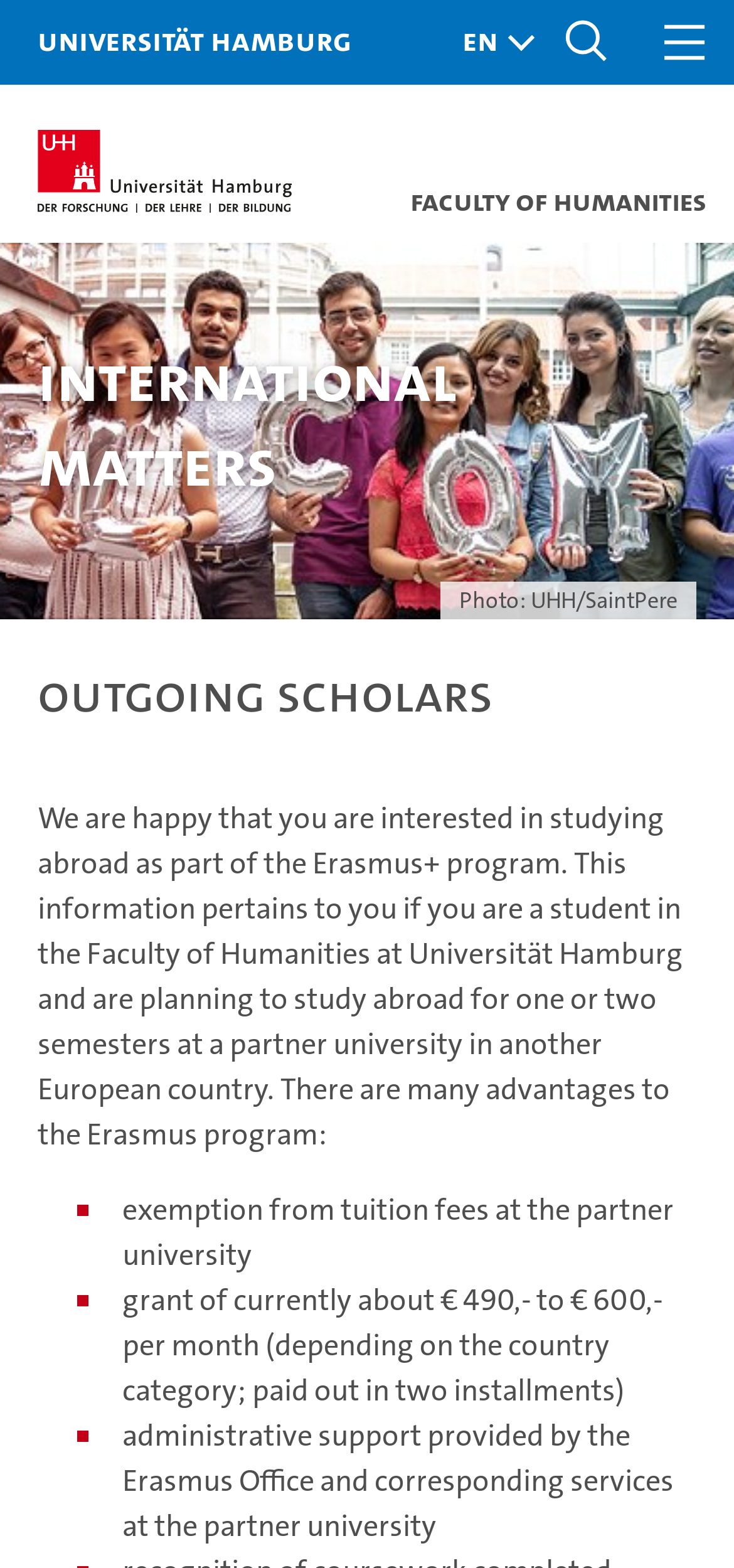Answer the following query with a single word or phrase:
What is the image above the heading 'Outgoing scholars'?

Welcome-Luftballons vor dem Hauptgebäude